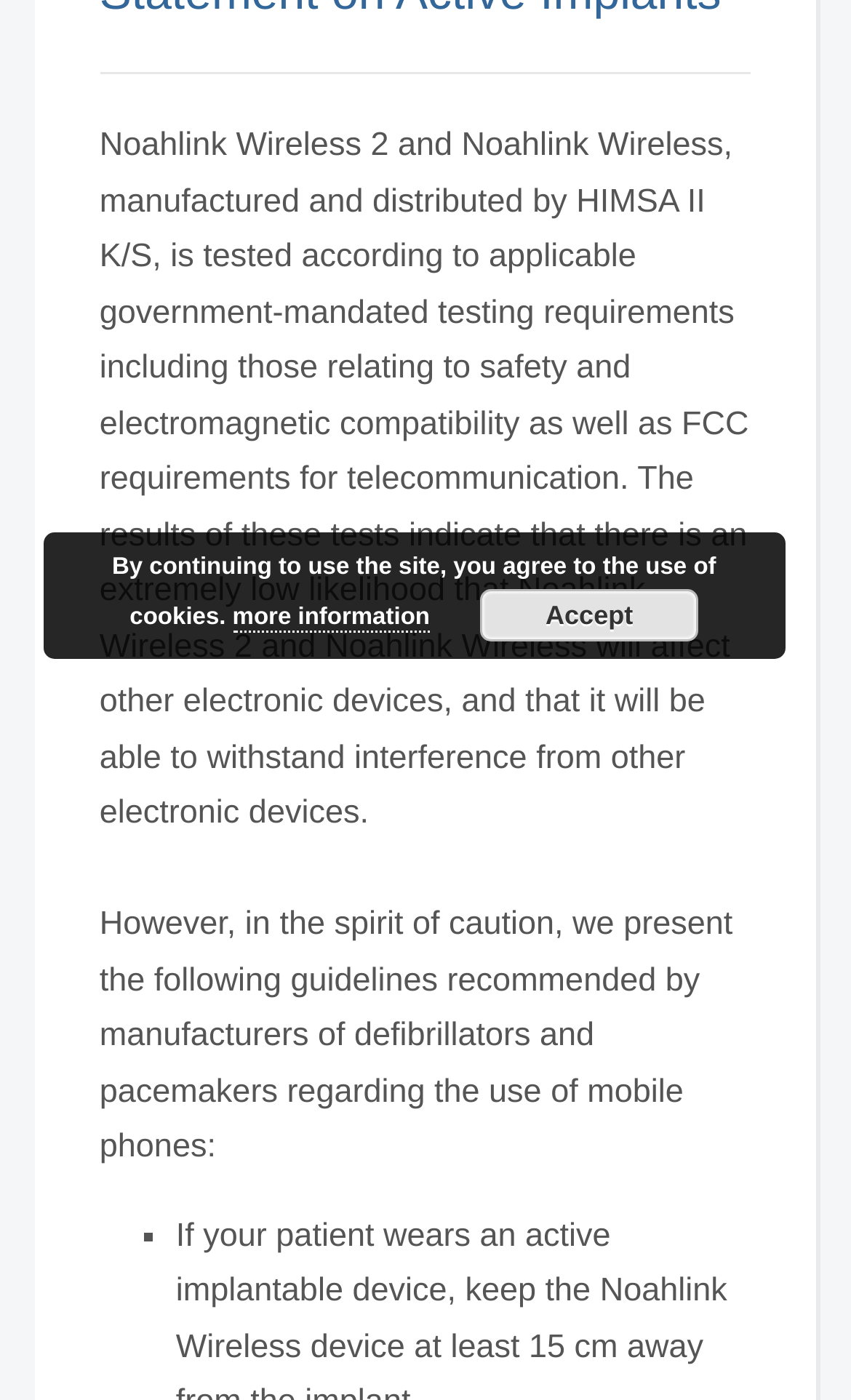Identify the bounding box of the UI element that matches this description: "Accept".

[0.564, 0.421, 0.821, 0.458]